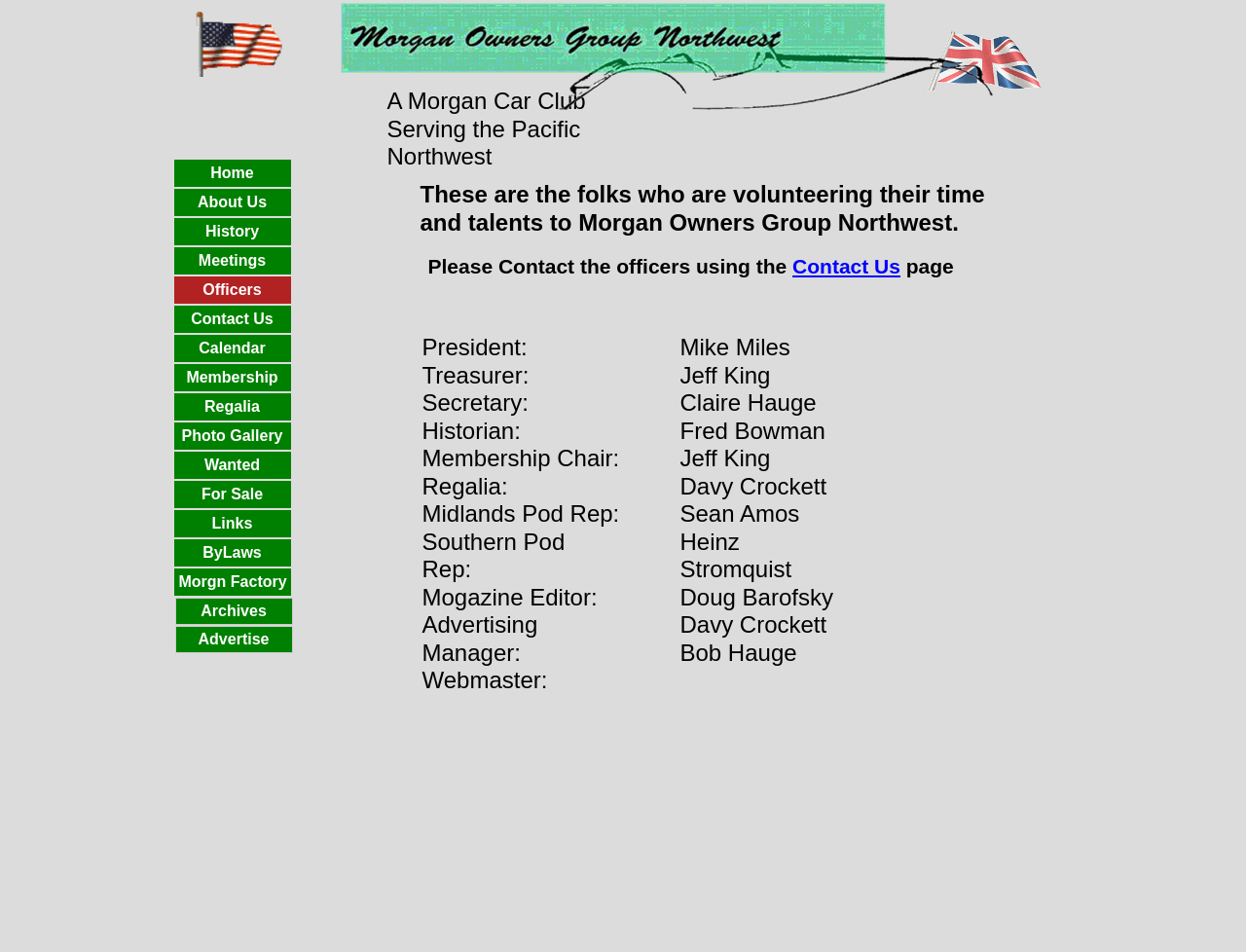Answer the question briefly using a single word or phrase: 
What is the name of the President?

Mike Miles